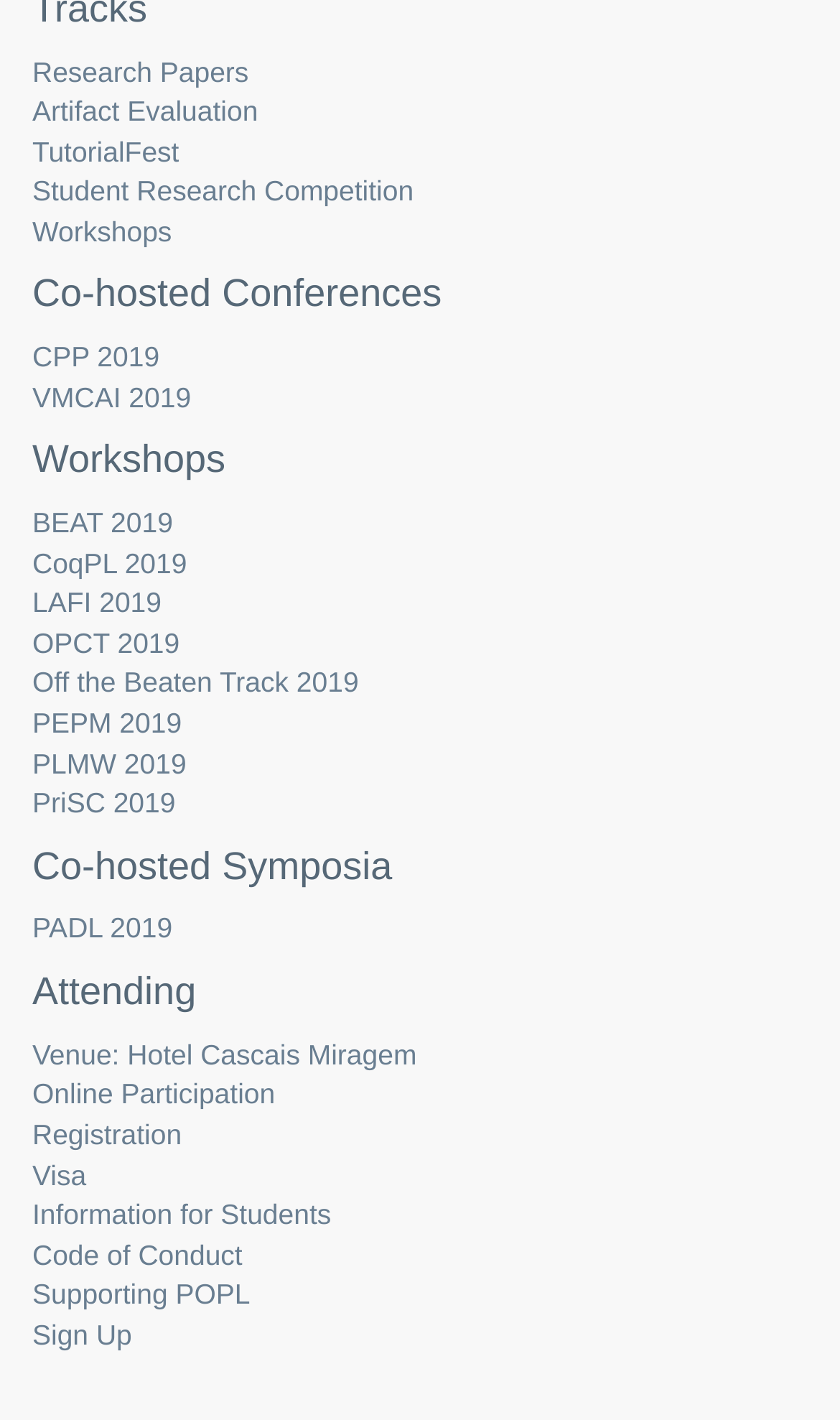What is the last link under 'Workshops'?
Based on the image, answer the question with as much detail as possible.

I looked at the links under the 'Workshops' heading and found that the last link is 'PriSC 2019'.